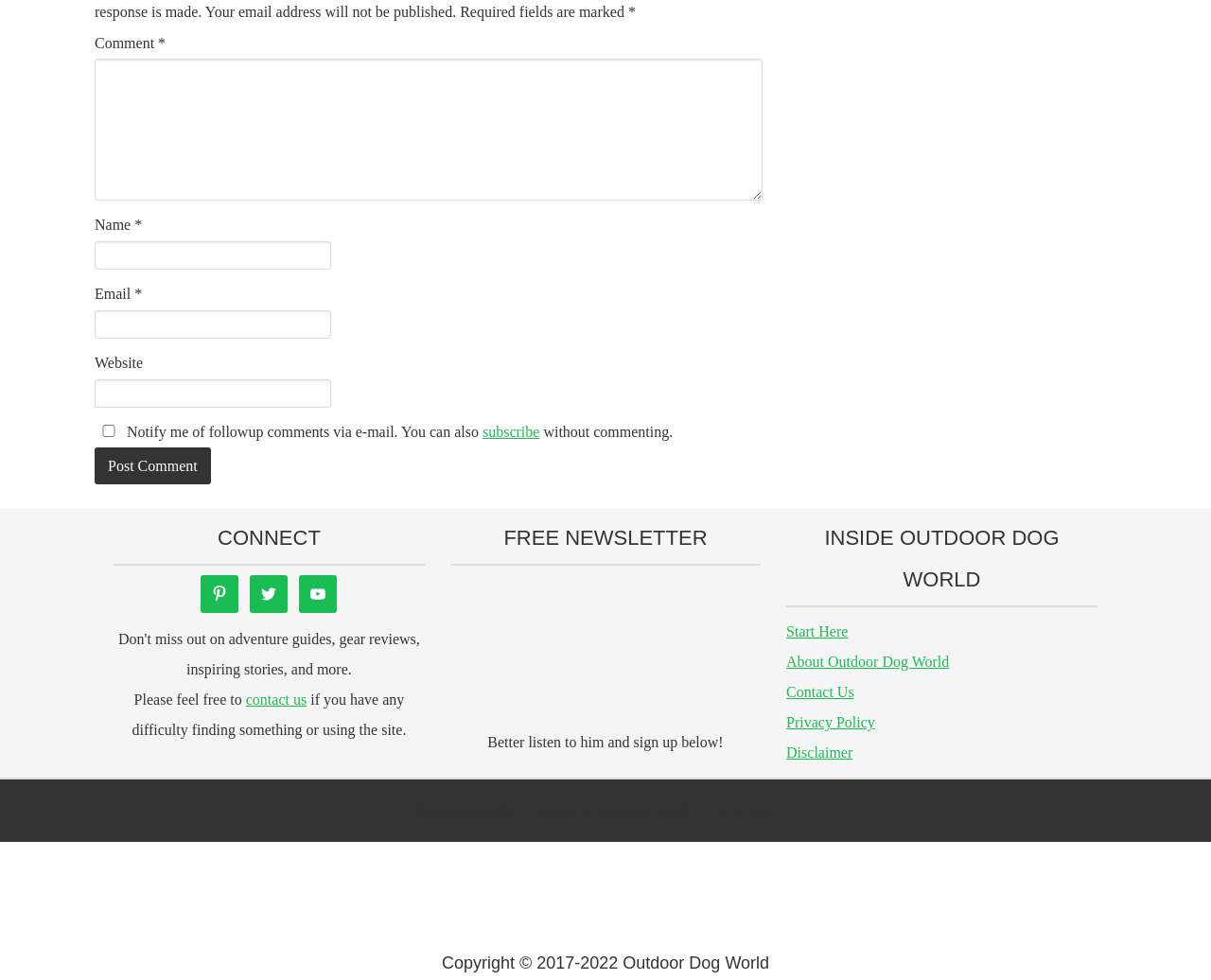Pinpoint the bounding box coordinates of the element you need to click to execute the following instruction: "Enter a comment". The bounding box should be represented by four float numbers between 0 and 1, in the format [left, top, right, bottom].

[0.078, 0.06, 0.629, 0.205]